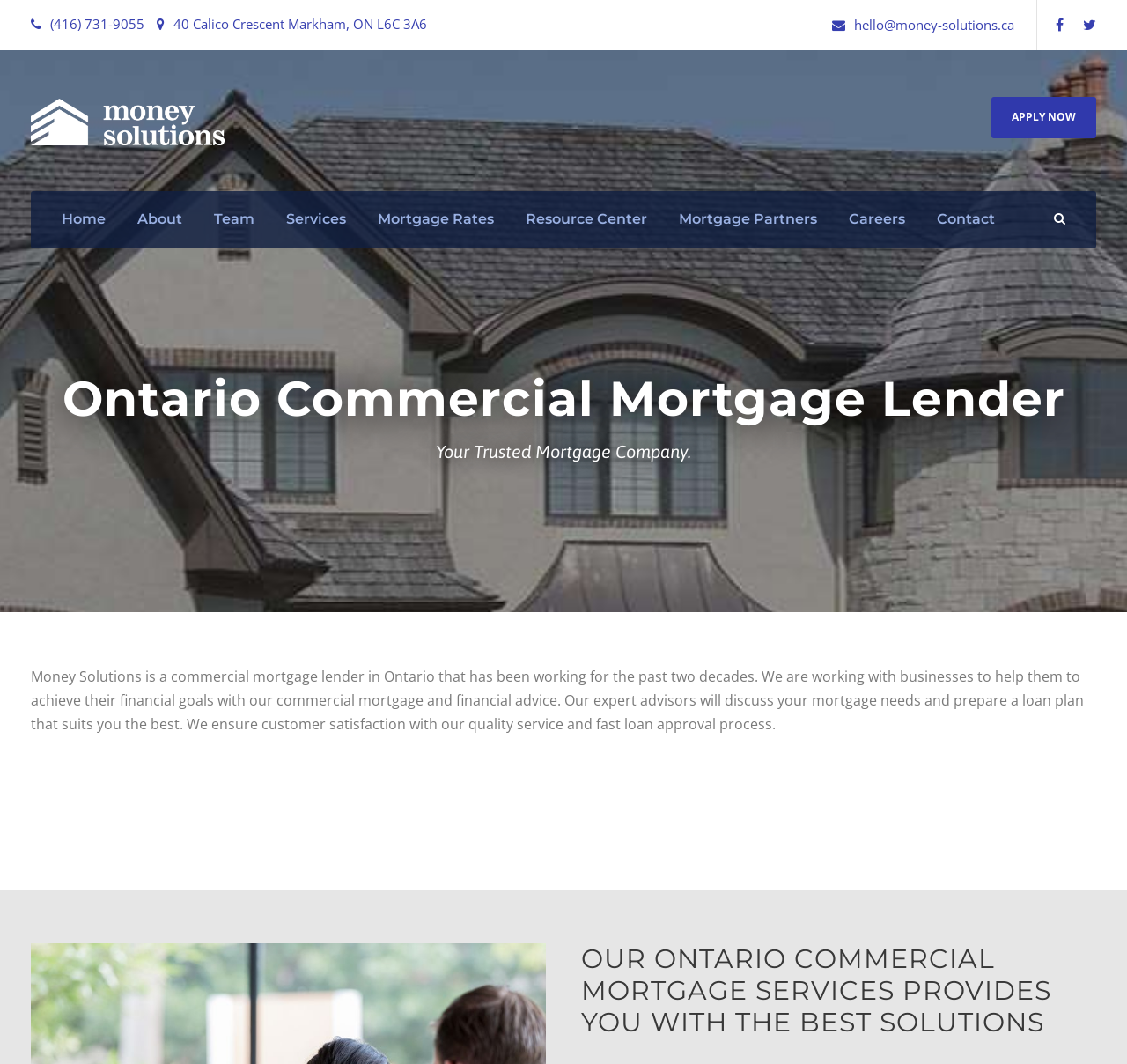Find the bounding box coordinates of the area to click in order to follow the instruction: "Apply now".

[0.88, 0.091, 0.973, 0.13]